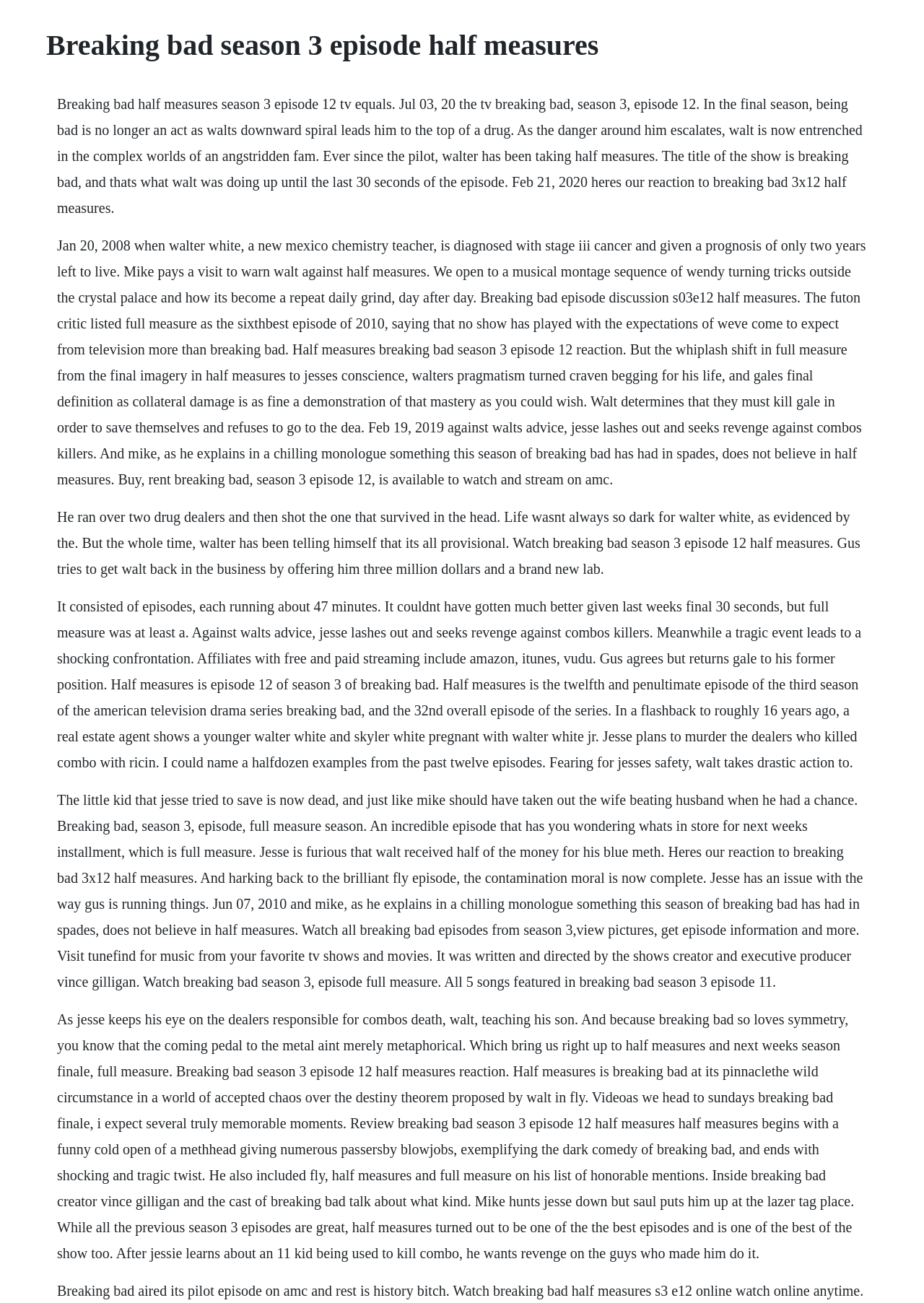Give a concise answer using one word or a phrase to the following question:
Who is the main character of Breaking Bad?

Walter White